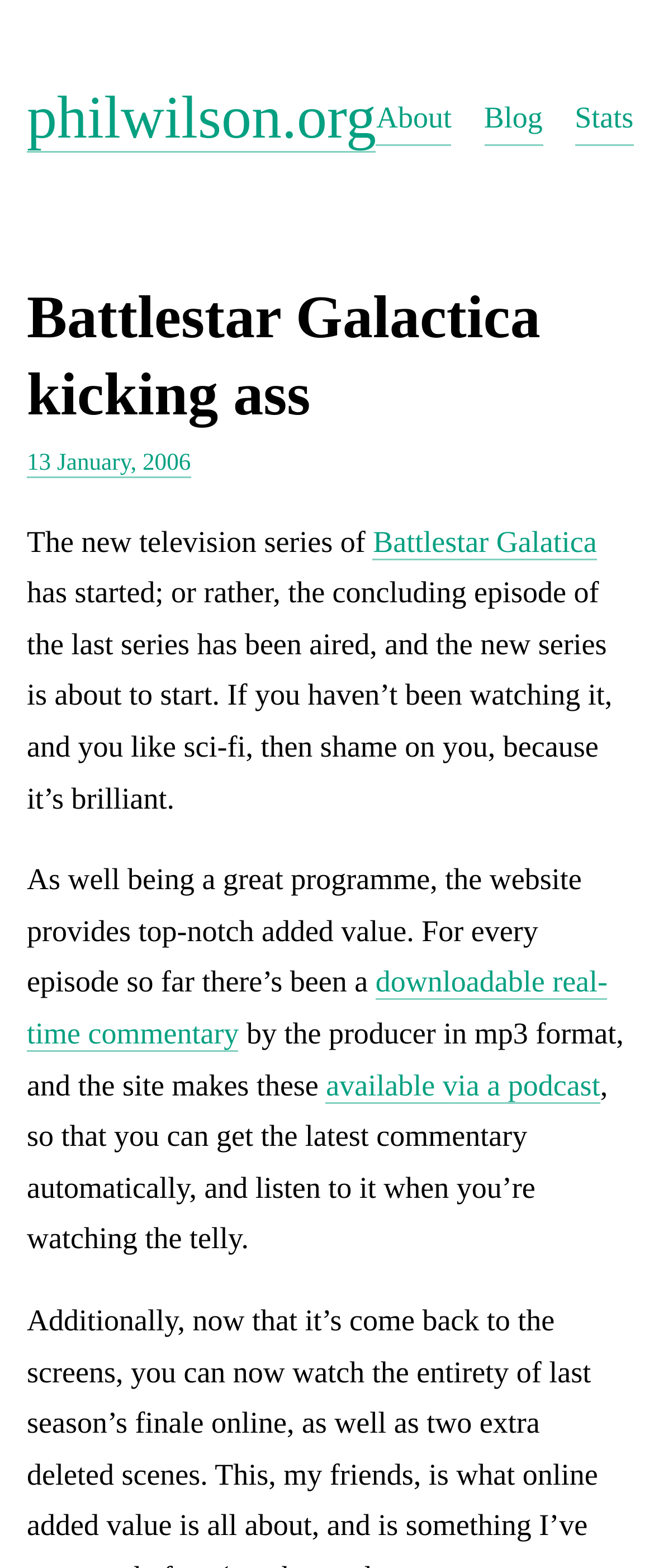How many links are in the top navigation bar?
Give a detailed and exhaustive answer to the question.

The top navigation bar contains links to 'About', 'Blog', and 'Stats', which can be found by examining the link elements with bounding box coordinates that indicate they are positioned near the top of the webpage.